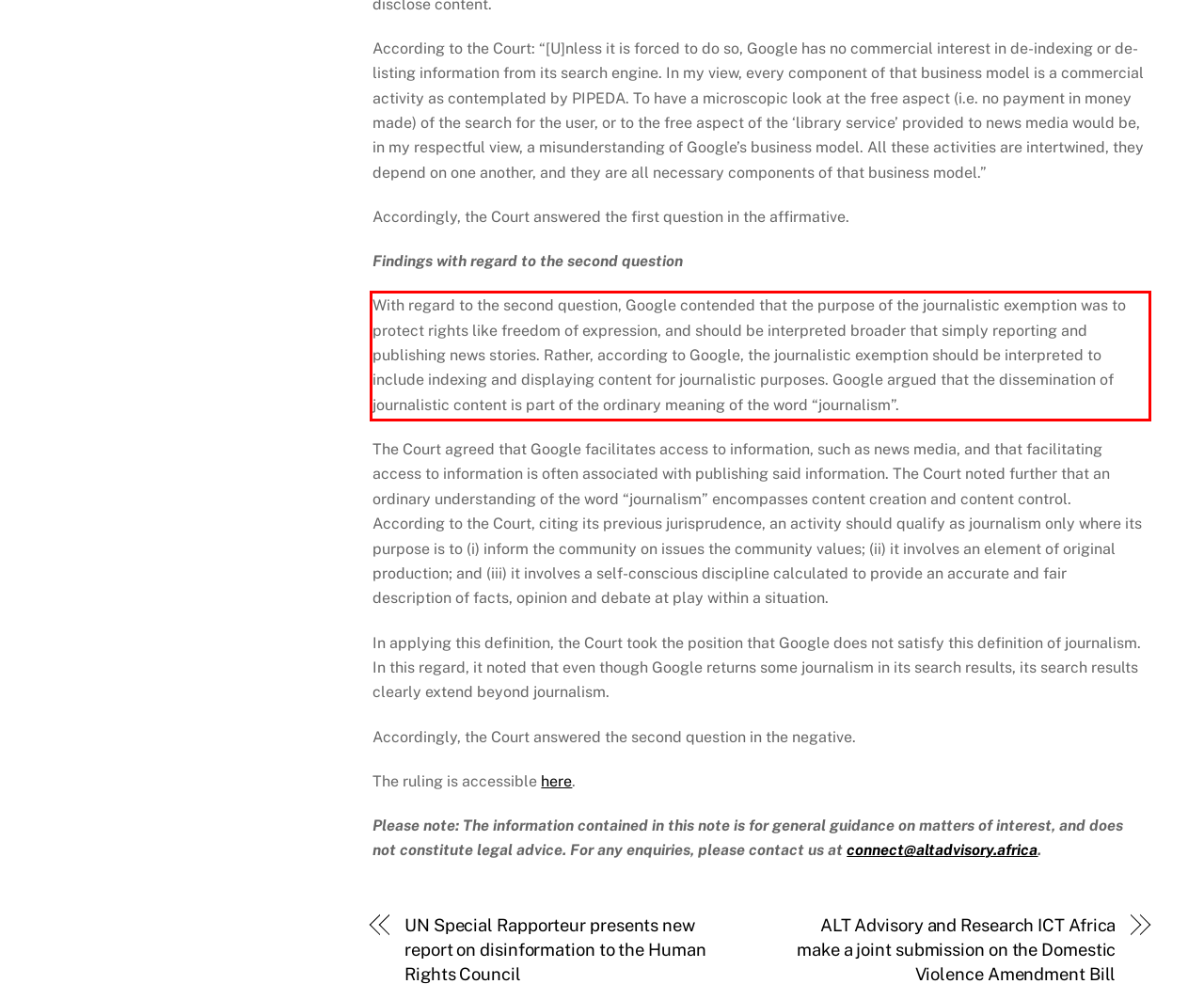Given the screenshot of a webpage, identify the red rectangle bounding box and recognize the text content inside it, generating the extracted text.

With regard to the second question, Google contended that the purpose of the journalistic exemption was to protect rights like freedom of expression, and should be interpreted broader that simply reporting and publishing news stories. Rather, according to Google, the journalistic exemption should be interpreted to include indexing and displaying content for journalistic purposes. Google argued that the dissemination of journalistic content is part of the ordinary meaning of the word “journalism”.